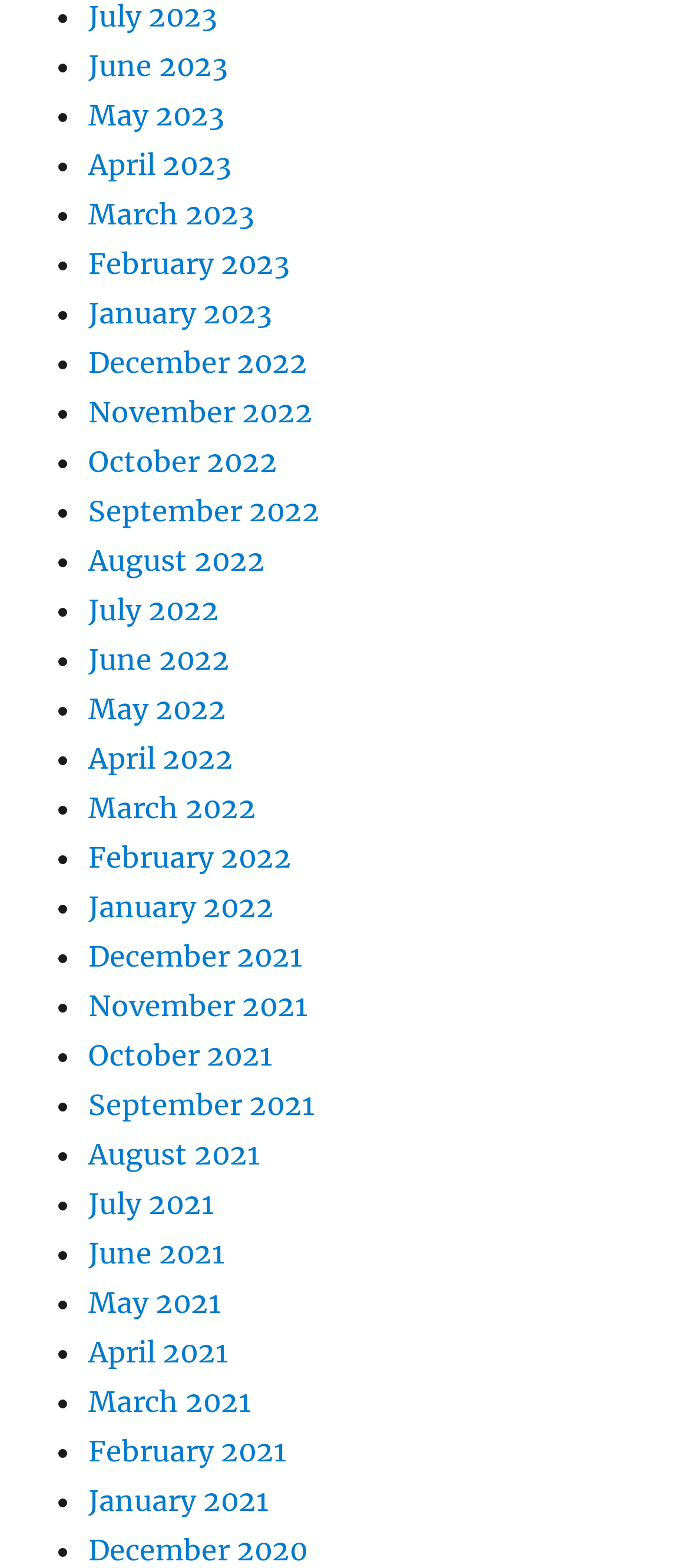Find the bounding box coordinates for the UI element whose description is: "February 2023". The coordinates should be four float numbers between 0 and 1, in the format [left, top, right, bottom].

[0.128, 0.157, 0.42, 0.179]